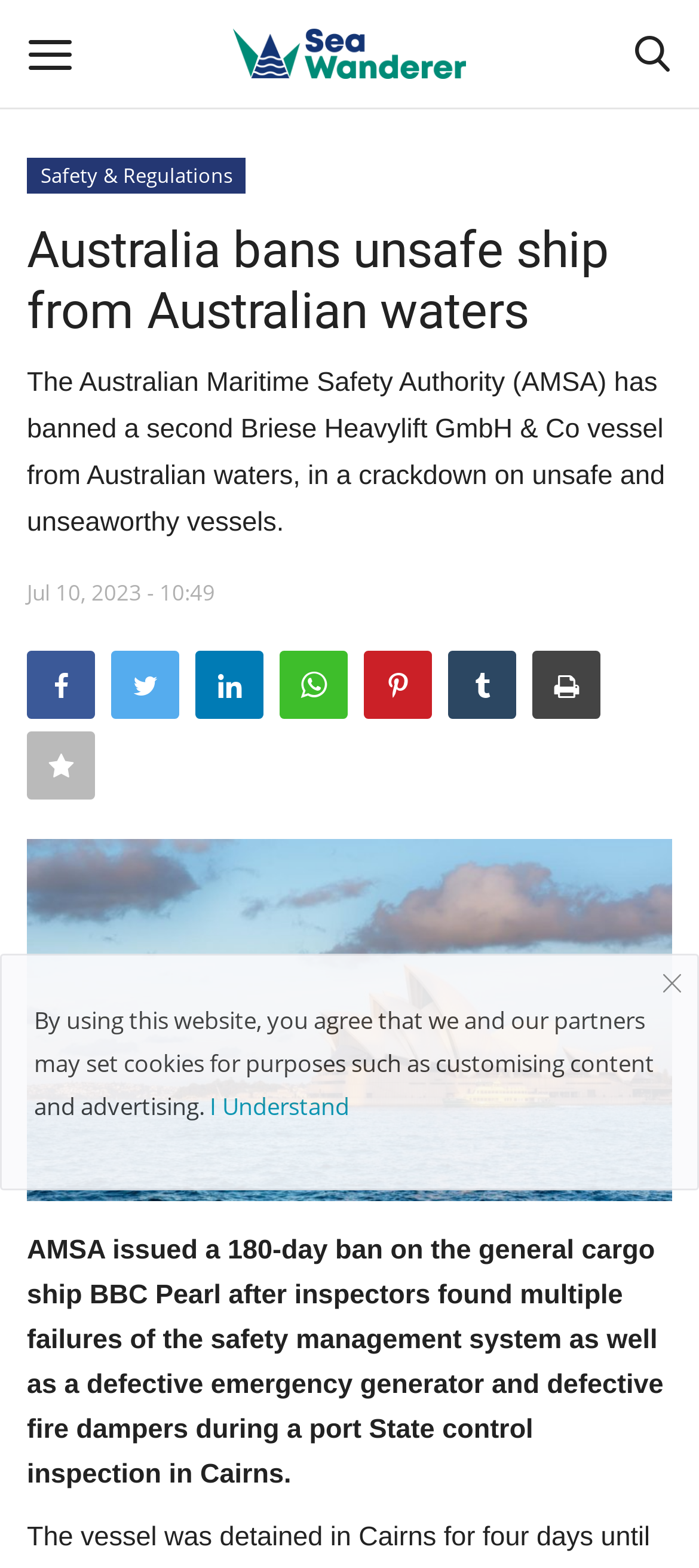Show the bounding box coordinates of the region that should be clicked to follow the instruction: "Read Safety & Regulations."

[0.038, 0.099, 0.352, 0.121]